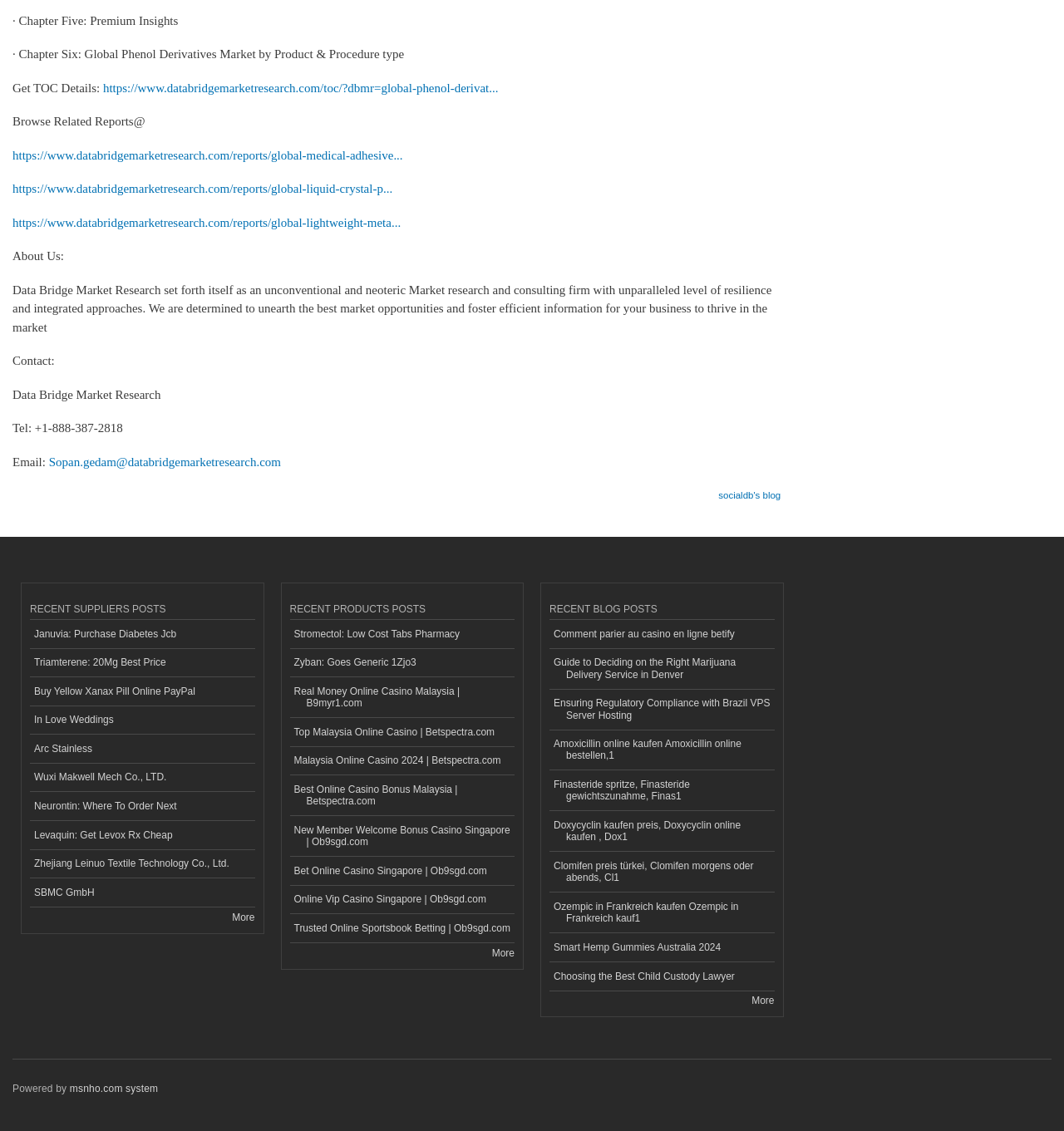Specify the bounding box coordinates for the region that must be clicked to perform the given instruction: "View recent suppliers posts".

[0.028, 0.532, 0.239, 0.548]